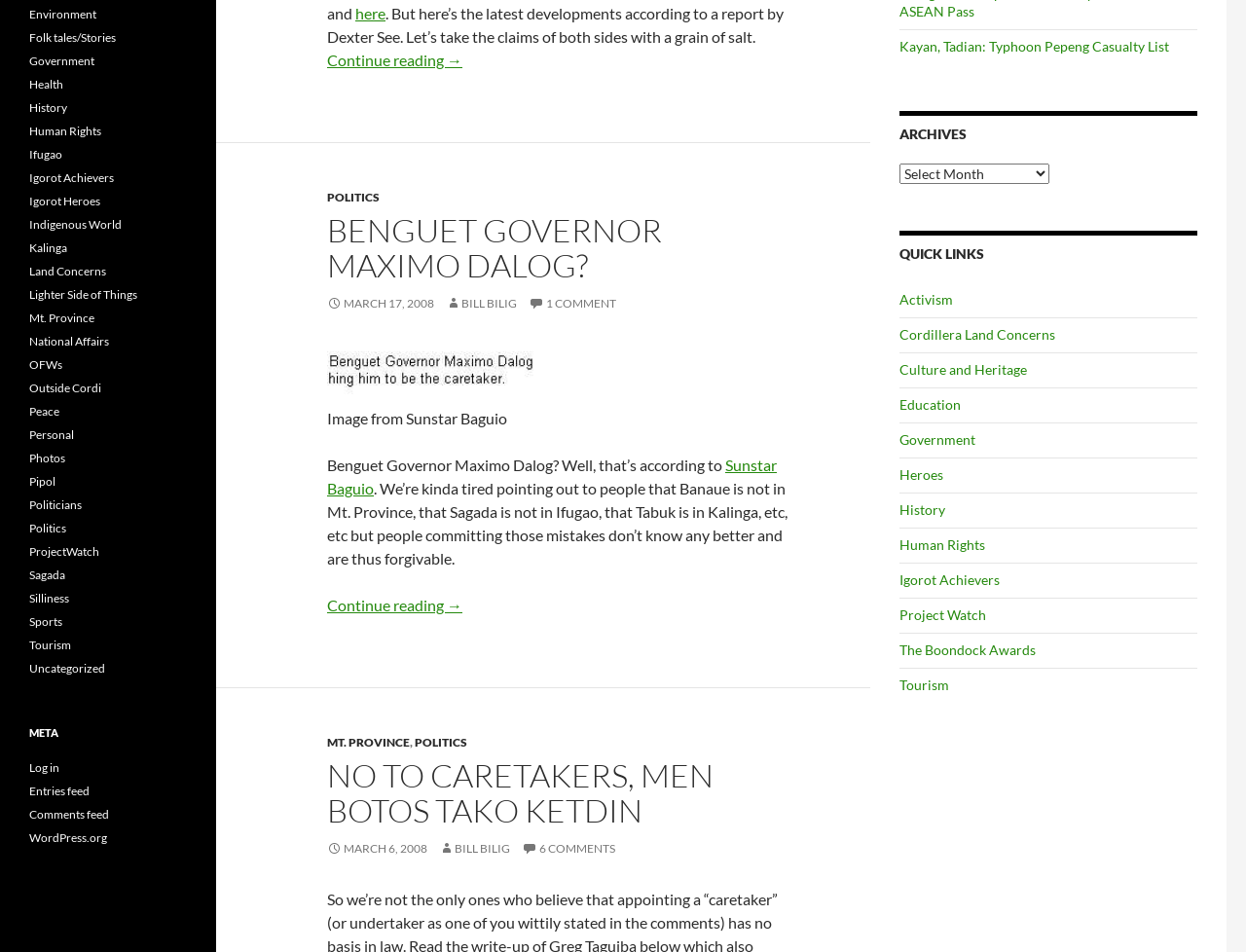Provide the bounding box coordinates of the UI element that matches the description: "parent_node: Image from Sunstar Baguio".

[0.262, 0.382, 0.43, 0.401]